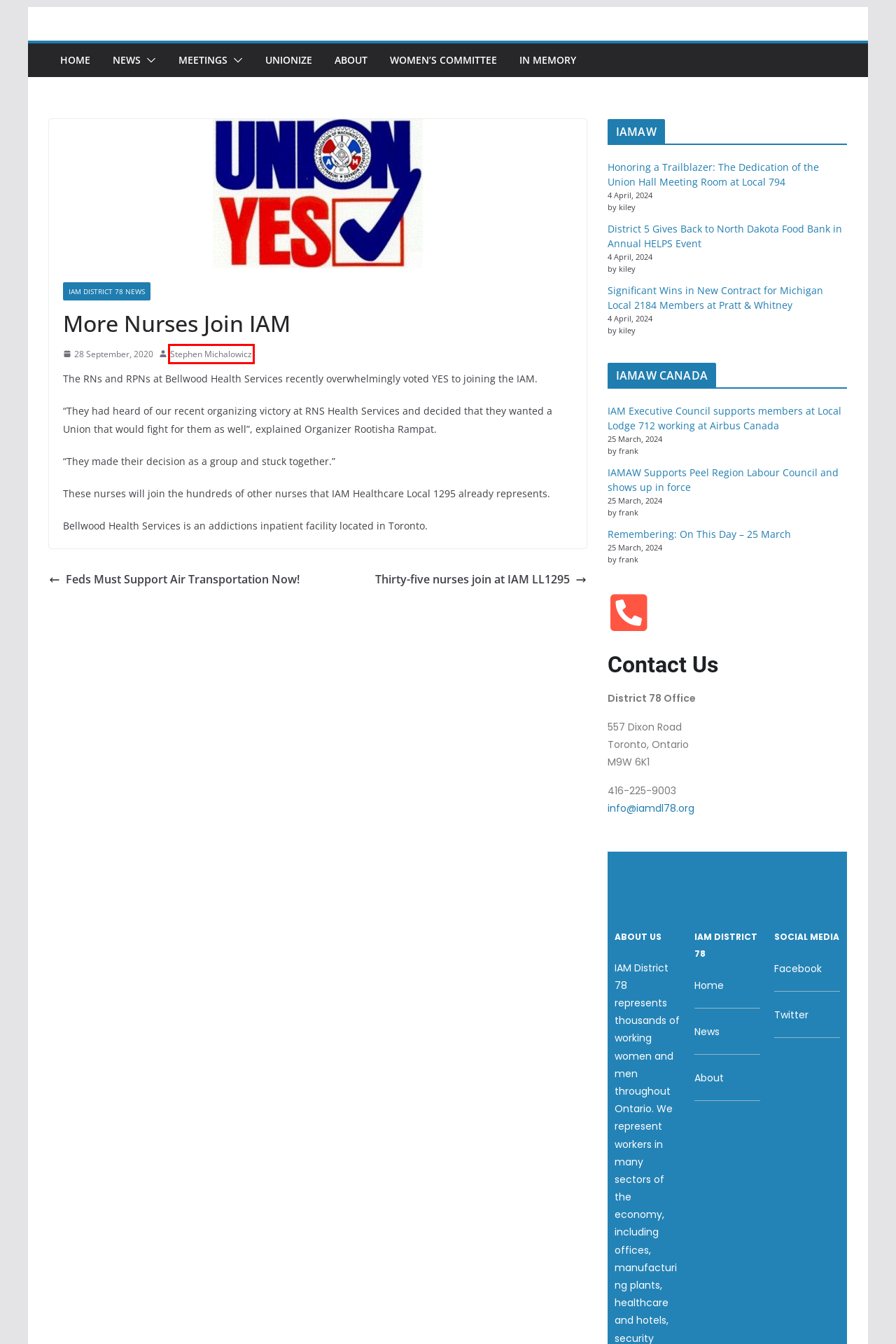Look at the screenshot of the webpage and find the element within the red bounding box. Choose the webpage description that best fits the new webpage that will appear after clicking the element. Here are the candidates:
A. Stephen Michalowicz – IAM District 78
B. About – IAM District 78
C. IAM District 78 – Representing IAM Union members across Canada
D. Meetings – IAM District 78
E. Remembering: On This Day – 25 March – IAMAW
F. IAM Executive Council supports members at Local Lodge 712 working at Airbus Canada – IAMAW
G. Honoring a Trailblazer: The Dedication of the Union Hall Meeting Room at Local 794 - IAMAW
H. DL78 Womens Committee – IAM District 78

A